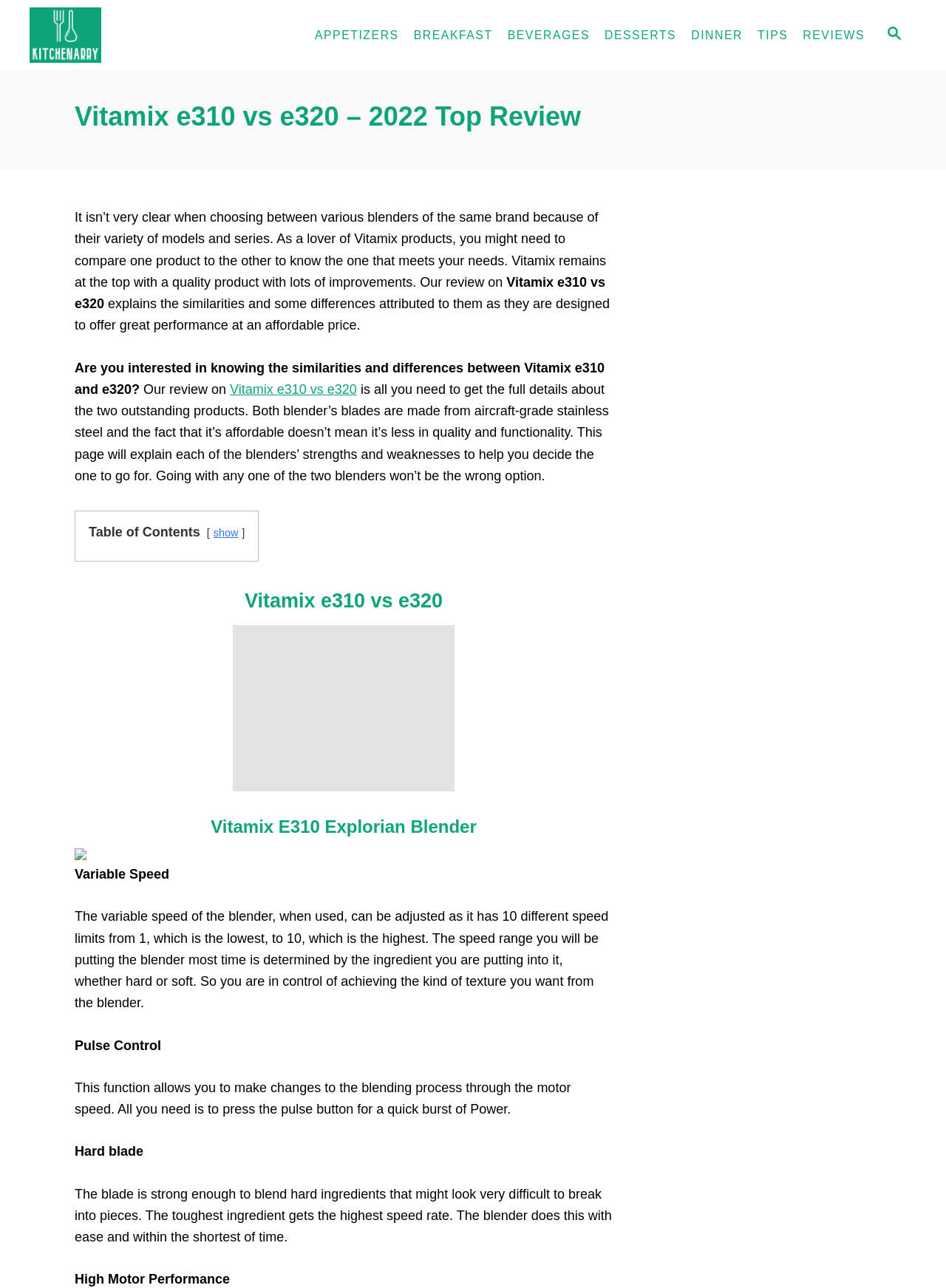What is the brand of the blenders being compared?
Please utilize the information in the image to give a detailed response to the question.

The brand of the blenders being compared can be determined by looking at the title of the webpage, which is 'Vitamix e310 vs e320 - 2022 Features and Specifications'. Additionally, the text on the webpage mentions 'Vitamix products' and 'Vitamix e310 and e320', indicating that the brand is Vitamix.